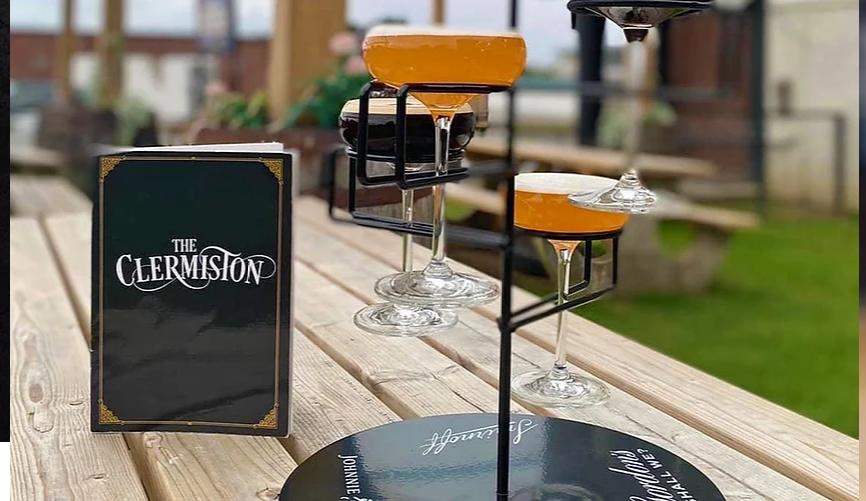Describe every detail you can see in the image.

The image showcases a distinct display of cocktails at The Clermiston, a bar located in Edinburgh. Prominently featured is a stylish menu propped up on a wooden table, with the name "The Clermiston" elegantly printed in a vintage font. 

In the foreground, a unique cocktail holder stands out, presenting three visually appealing drinks, each served in elegant coupe glasses. The cocktails are a vibrant orange color, suggesting a refreshing citrus flavor. The holder's modern design adds an artistic touch, while a round black tray below indicates a hint of personalization, possibly branding the establishment or a specific promotion. 

In the background, the inviting outdoor setting is visible, complete with wooden seating, which enhances the relaxed, convivial atmosphere of the venue. This image captures the essence of social gatherings at The Clermiston, making it an enticing prospect for patrons interested in a delightful drinking experience.